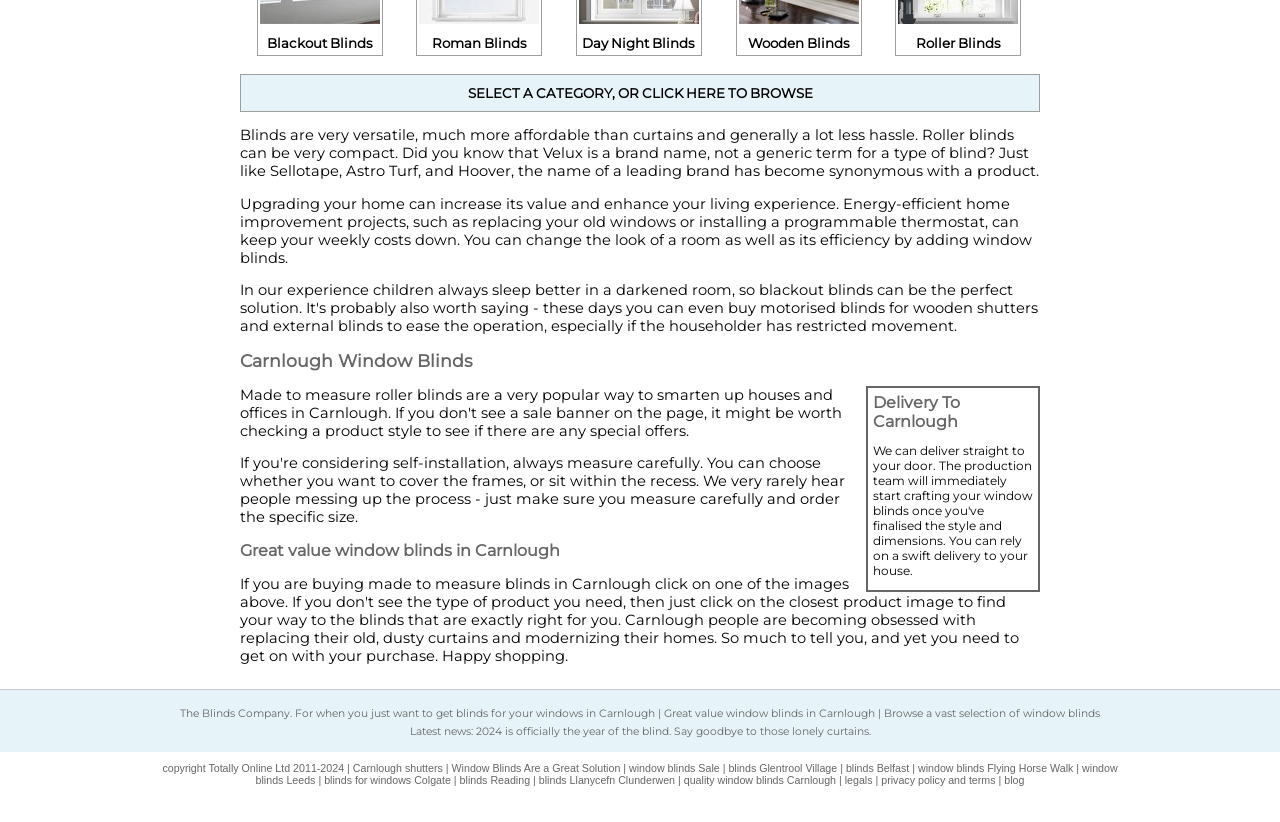Locate the UI element that matches the description Wooden Blinds in the webpage screenshot. Return the bounding box coordinates in the format (top-left x, top-left y, bottom-right x, bottom-right y), with values ranging from 0 to 1.

[0.577, 0.023, 0.671, 0.061]